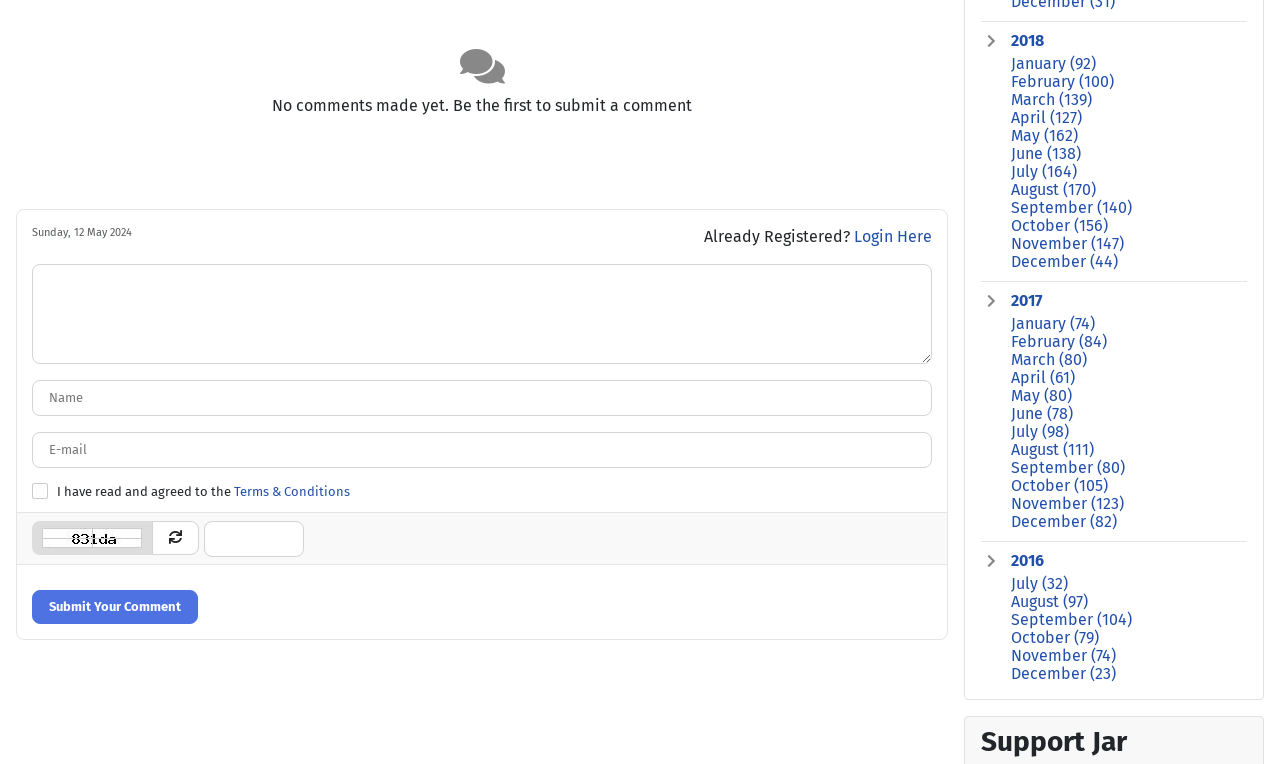Locate the bounding box coordinates of the clickable region necessary to complete the following instruction: "Select a month from the archive". Provide the coordinates in the format of four float numbers between 0 and 1, i.e., [left, top, right, bottom].

[0.79, 0.072, 0.856, 0.096]